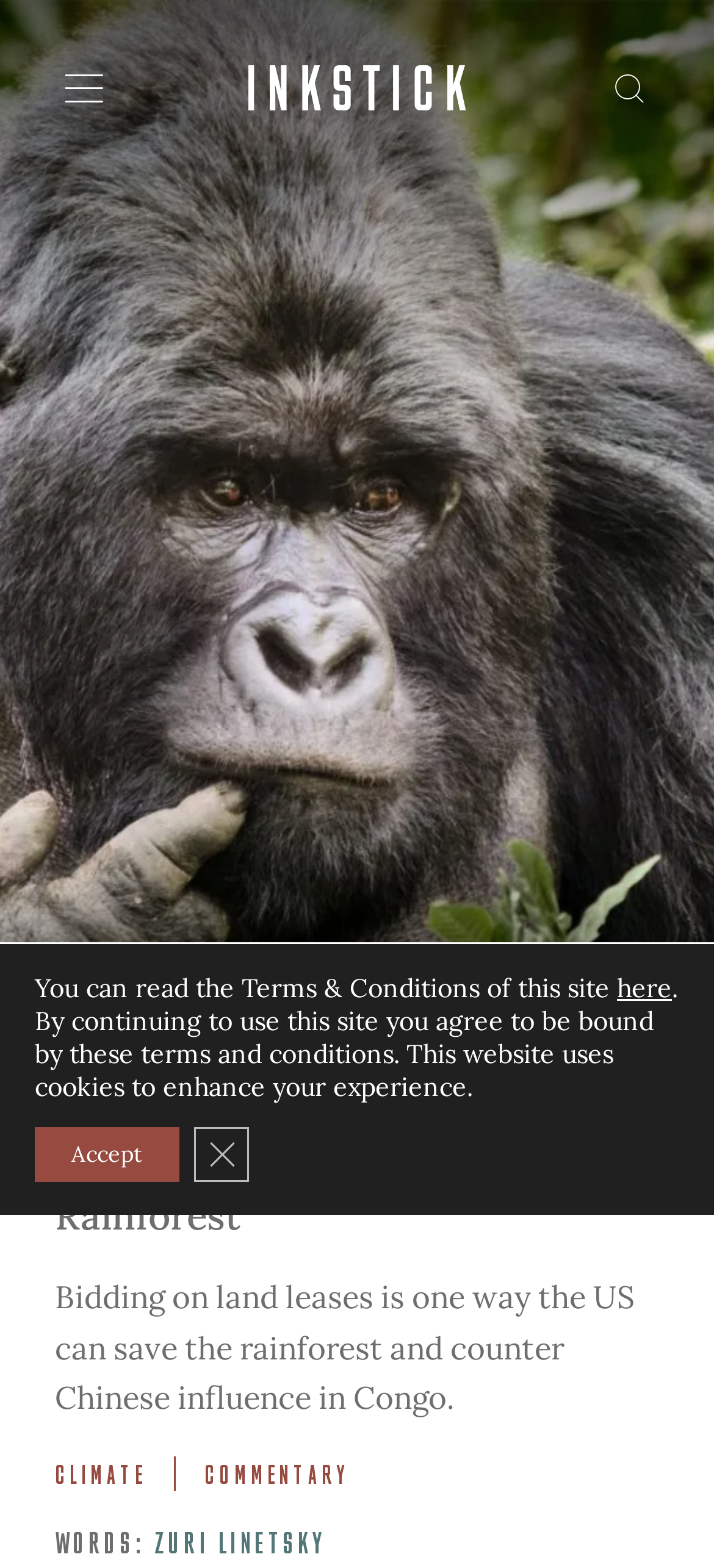What categories does the article belong to?
Observe the image and answer the question with a one-word or short phrase response.

CLIMATE, COMMENTARY